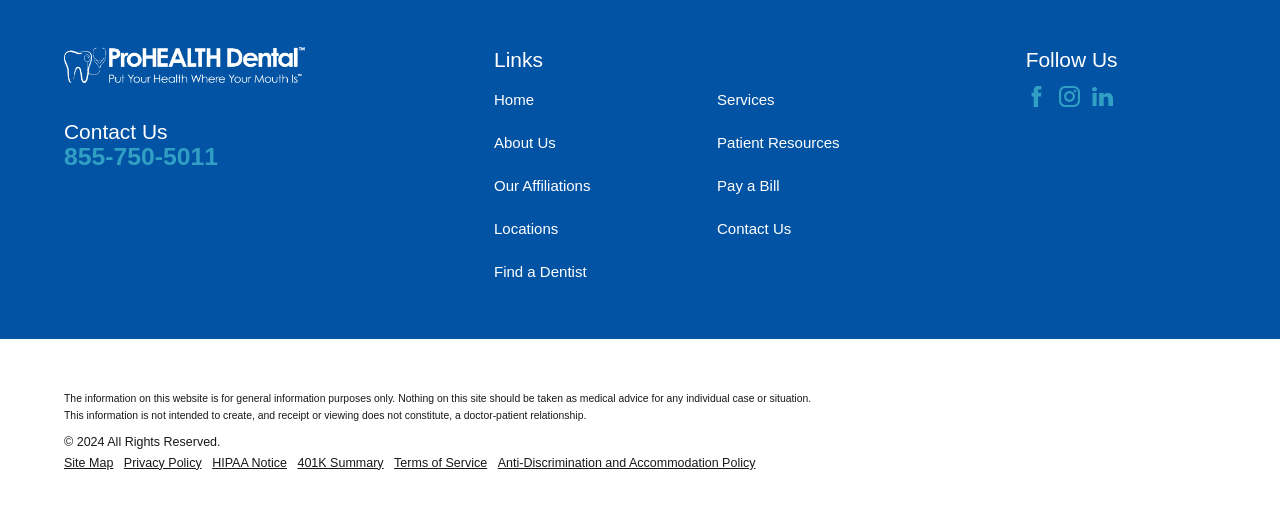What is the copyright year mentioned?
Please provide a single word or phrase based on the screenshot.

2024